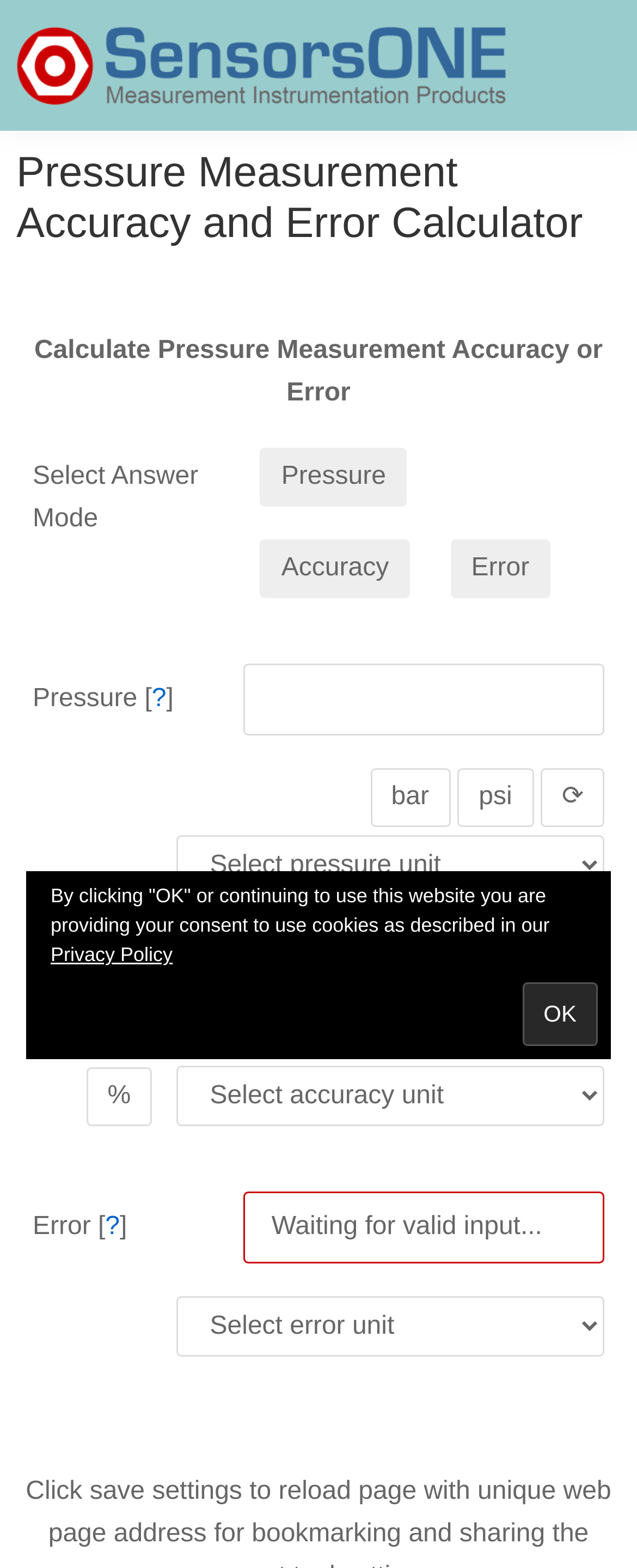Please locate the UI element described by "?" and provide its bounding box coordinates.

[0.243, 0.627, 0.266, 0.645]